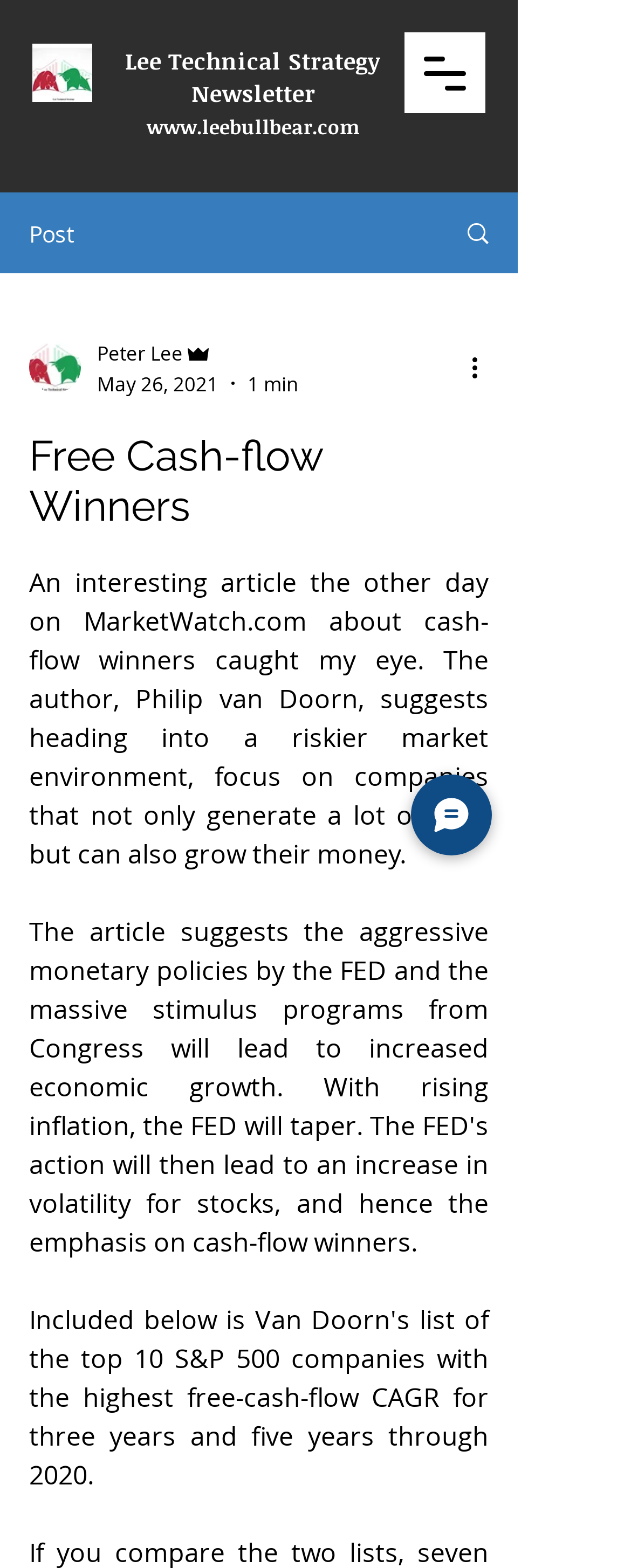Give a short answer to this question using one word or a phrase:
What is the website's domain name?

www.leebullbear.com